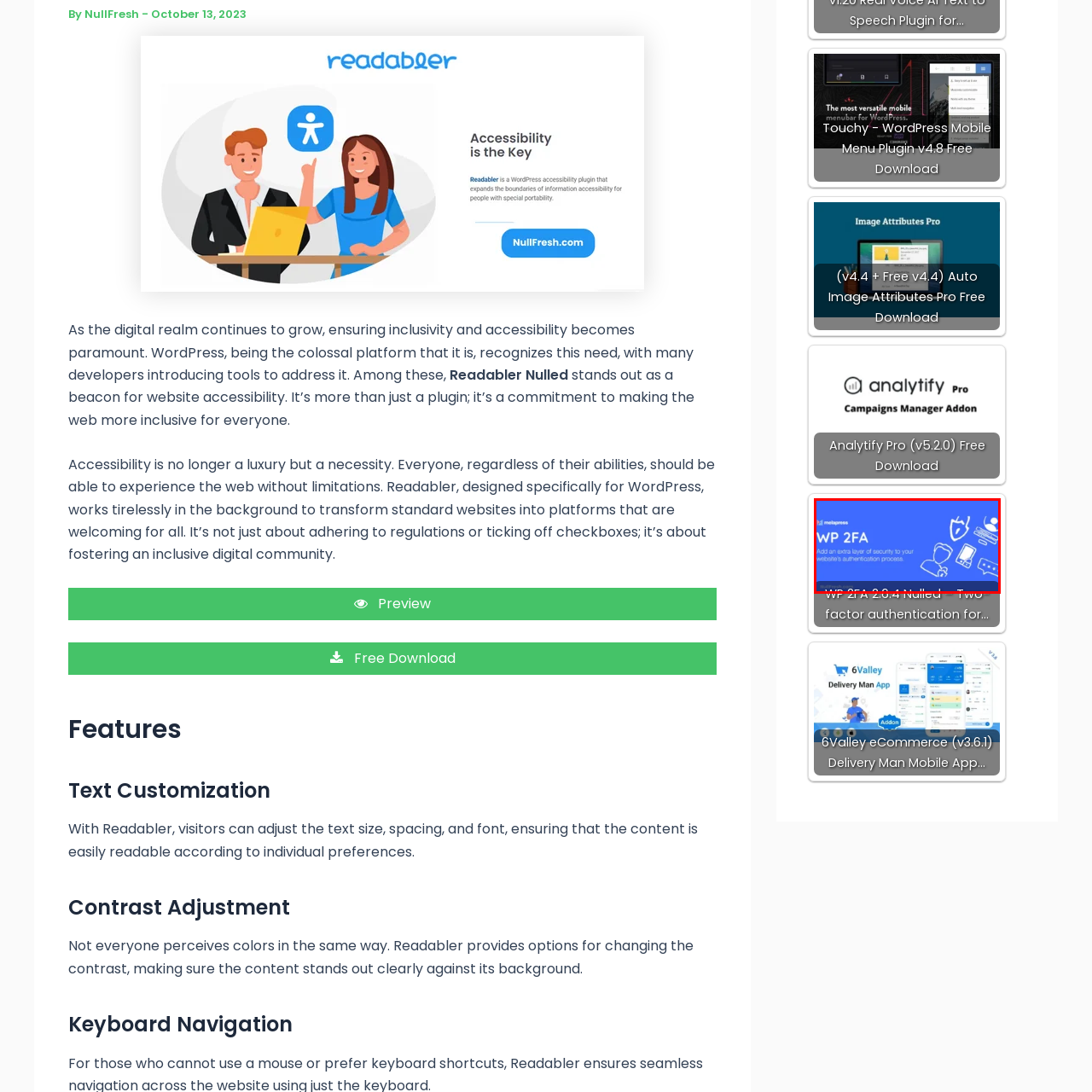Generate a thorough description of the part of the image enclosed by the red boundary.

The image showcases a promotional banner for "WP 2FA 2.6.4 Nulled," emphasizing the importance of adding an extra layer of security to a website's authentication process. The background is a vibrant blue, adorned with minimalistic white icons, including a shield symbolizing protection, a user silhouette representing account security, and communication elements reflecting secure interactions. This design aims to convey the crucial message of enhanced security through two-factor authentication for WordPress websites, appealing to users who prioritize their online safety. The text prominently displays the plugin's name and its functionality, inviting users to consider its benefits for safeguarding their digital environments.